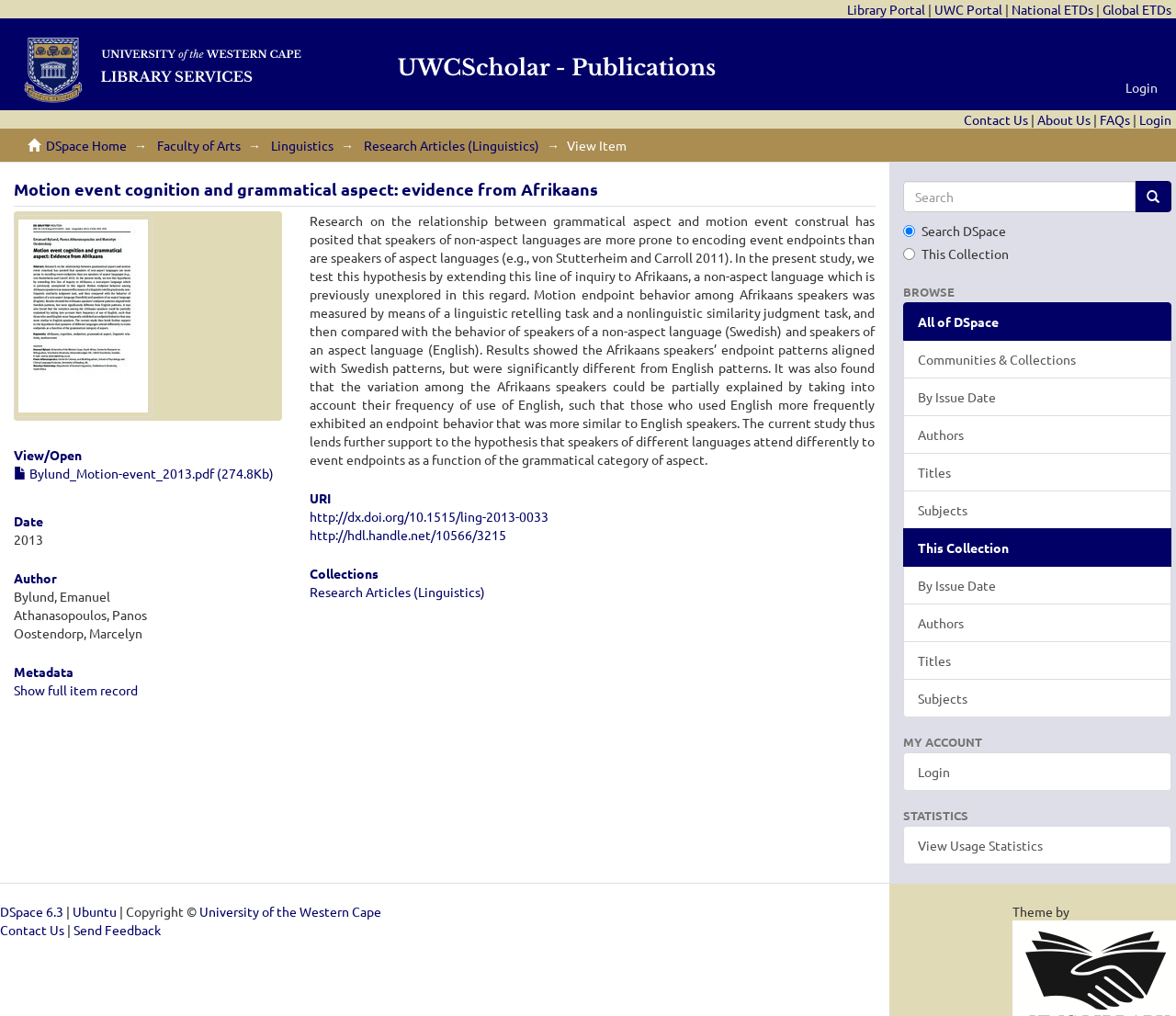Find the bounding box coordinates of the area to click in order to follow the instruction: "View the full item record".

[0.012, 0.671, 0.117, 0.687]